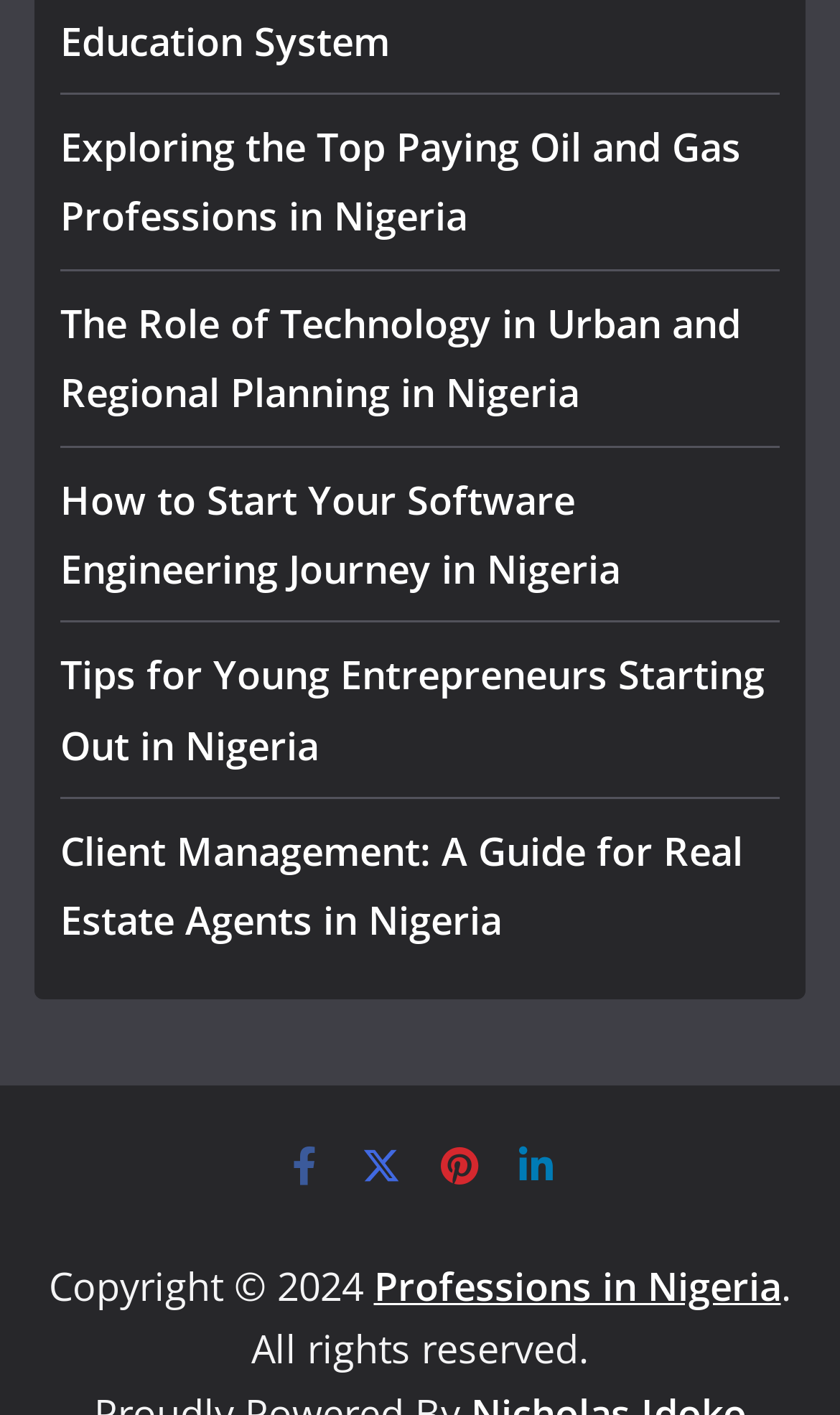For the given element description aria-label="Twitter" title="Twitter", determine the bounding box coordinates of the UI element. The coordinates should follow the format (top-left x, top-left y, bottom-right x, bottom-right y) and be within the range of 0 to 1.

[0.428, 0.808, 0.479, 0.838]